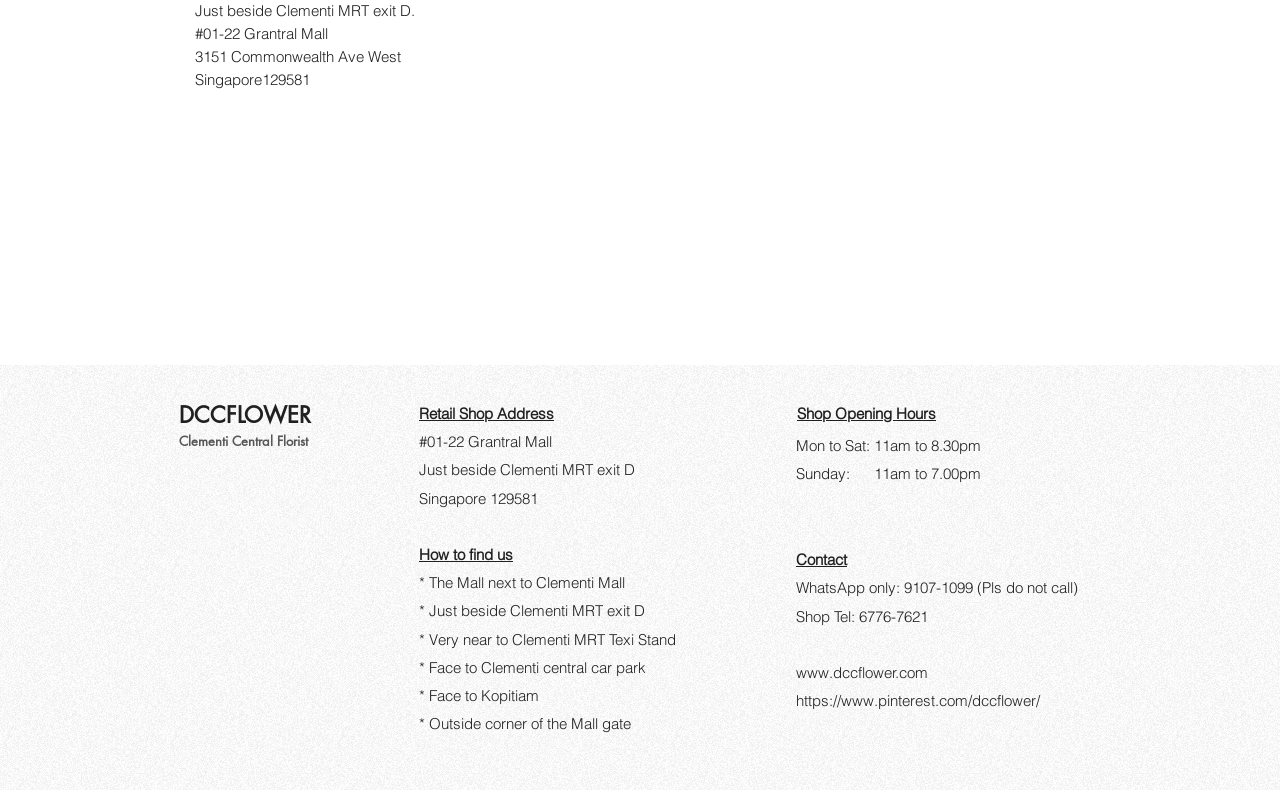What is the address of the flower shop?
Provide a one-word or short-phrase answer based on the image.

3151 Commonwealth Ave West